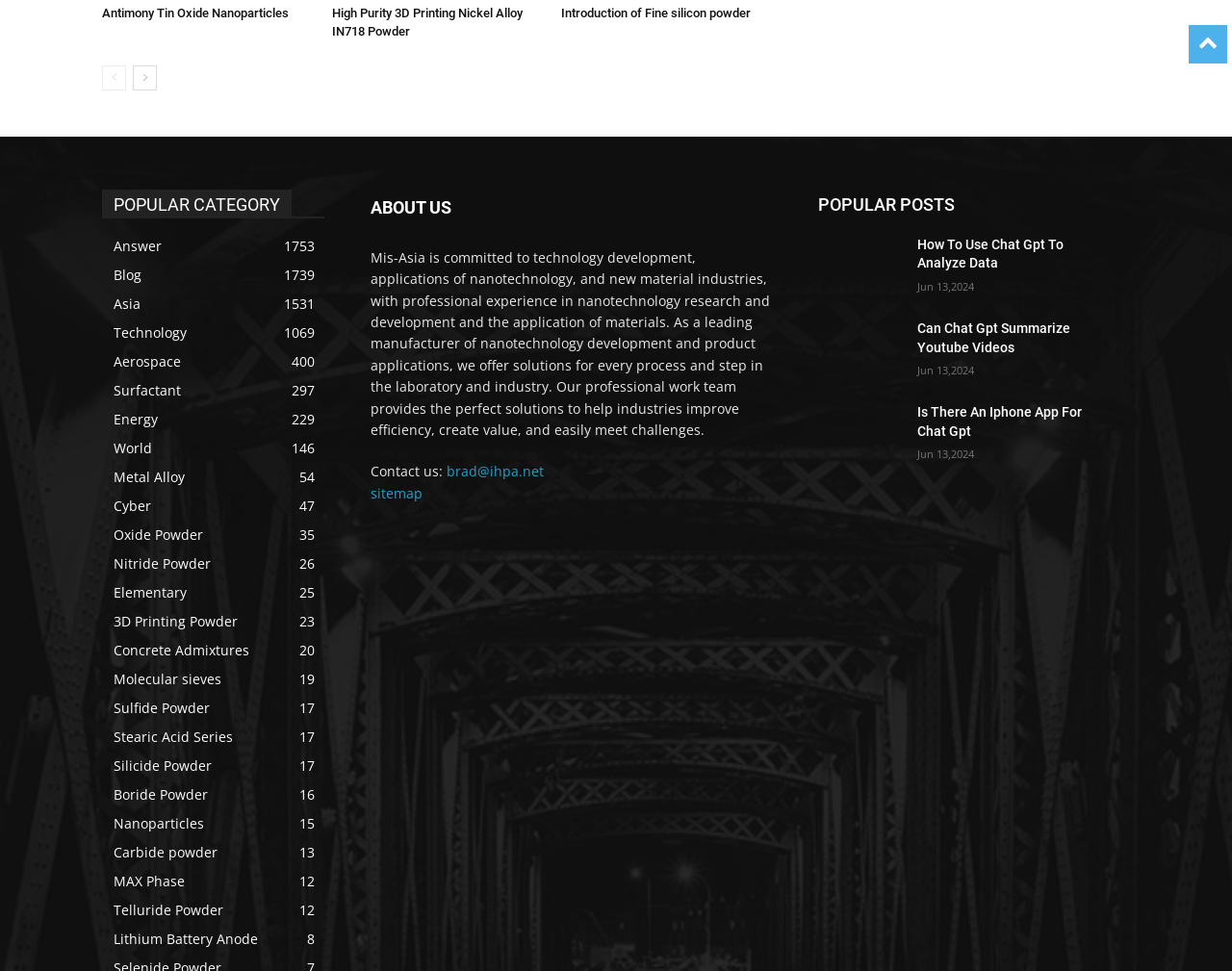What is the category of 'Antimony Tin Oxide Nanoparticles'?
Answer the question with a detailed explanation, including all necessary information.

The category of 'Antimony Tin Oxide Nanoparticles' is POPULAR CATEGORY, as it is listed under the 'POPULAR CATEGORY' heading on the webpage.